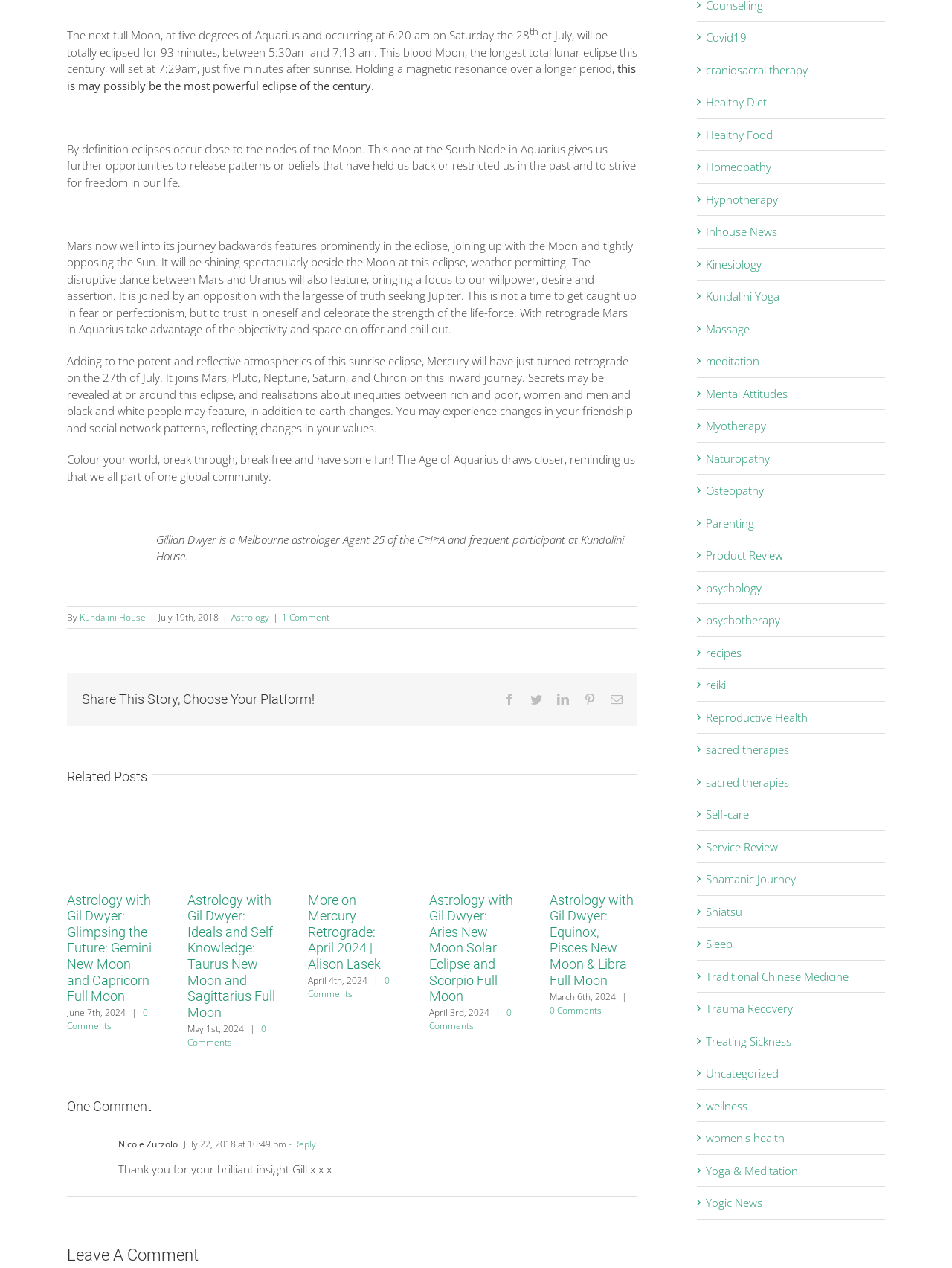Provide a short answer using a single word or phrase for the following question: 
How many minutes will the lunar eclipse last?

93 minutes